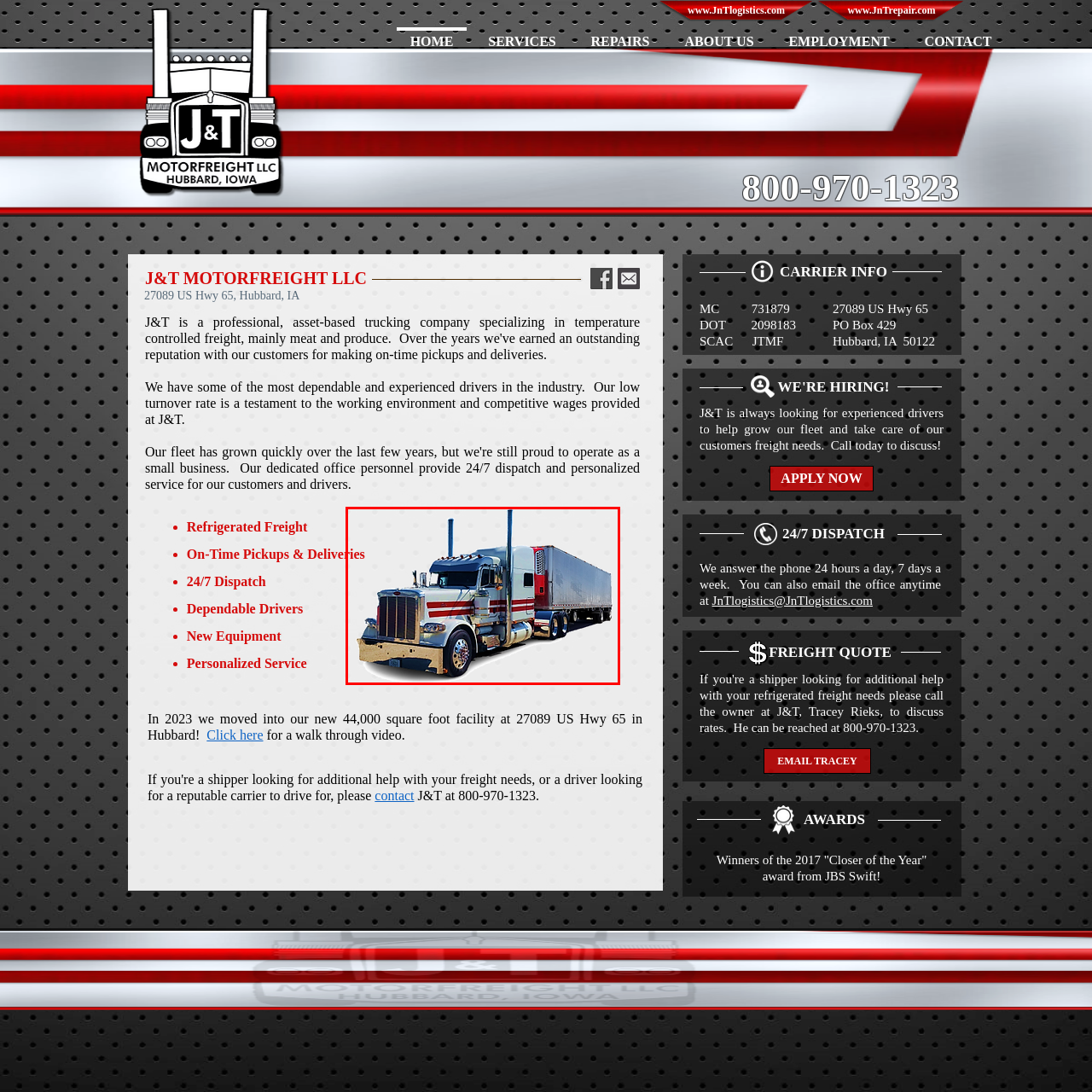Look at the image segment within the red box, Where is J&T Motorfreight LLC based? Give a brief response in one word or phrase.

Hubbard, Iowa